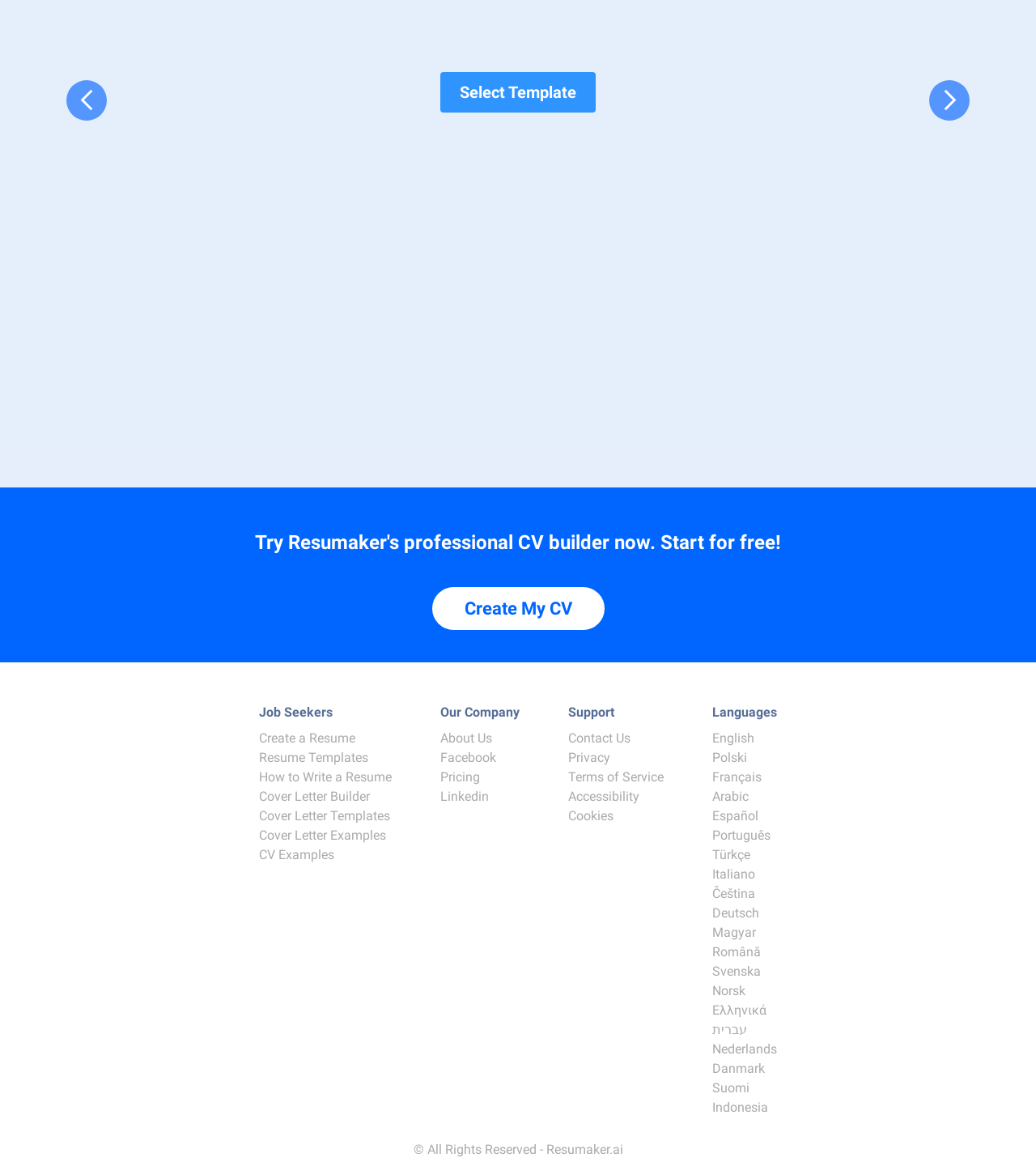Provide the bounding box for the UI element matching this description: "aria-label="Print" title="Print"".

None